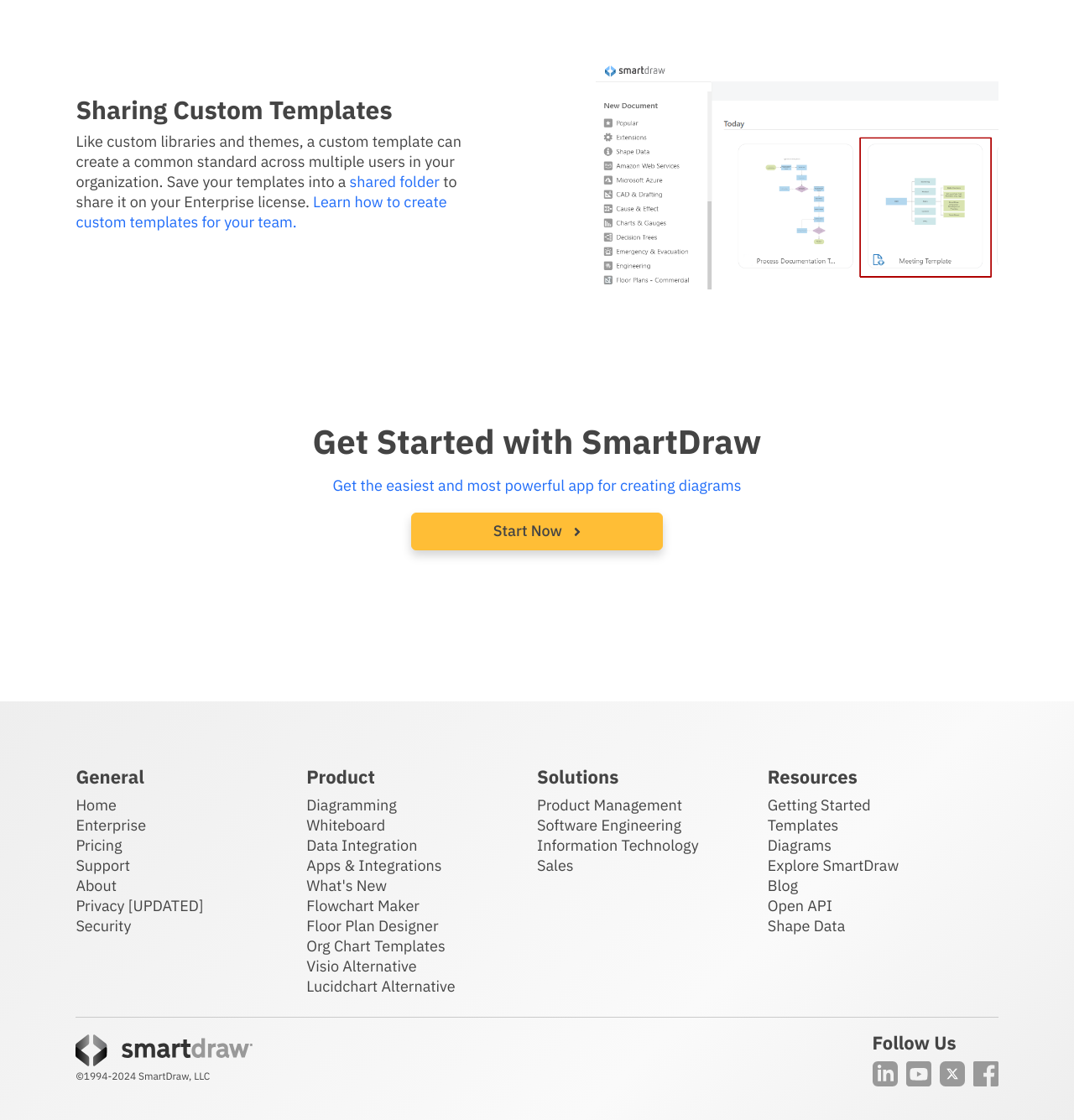What is the name of the app for creating diagrams?
Based on the screenshot, respond with a single word or phrase.

SmartDraw